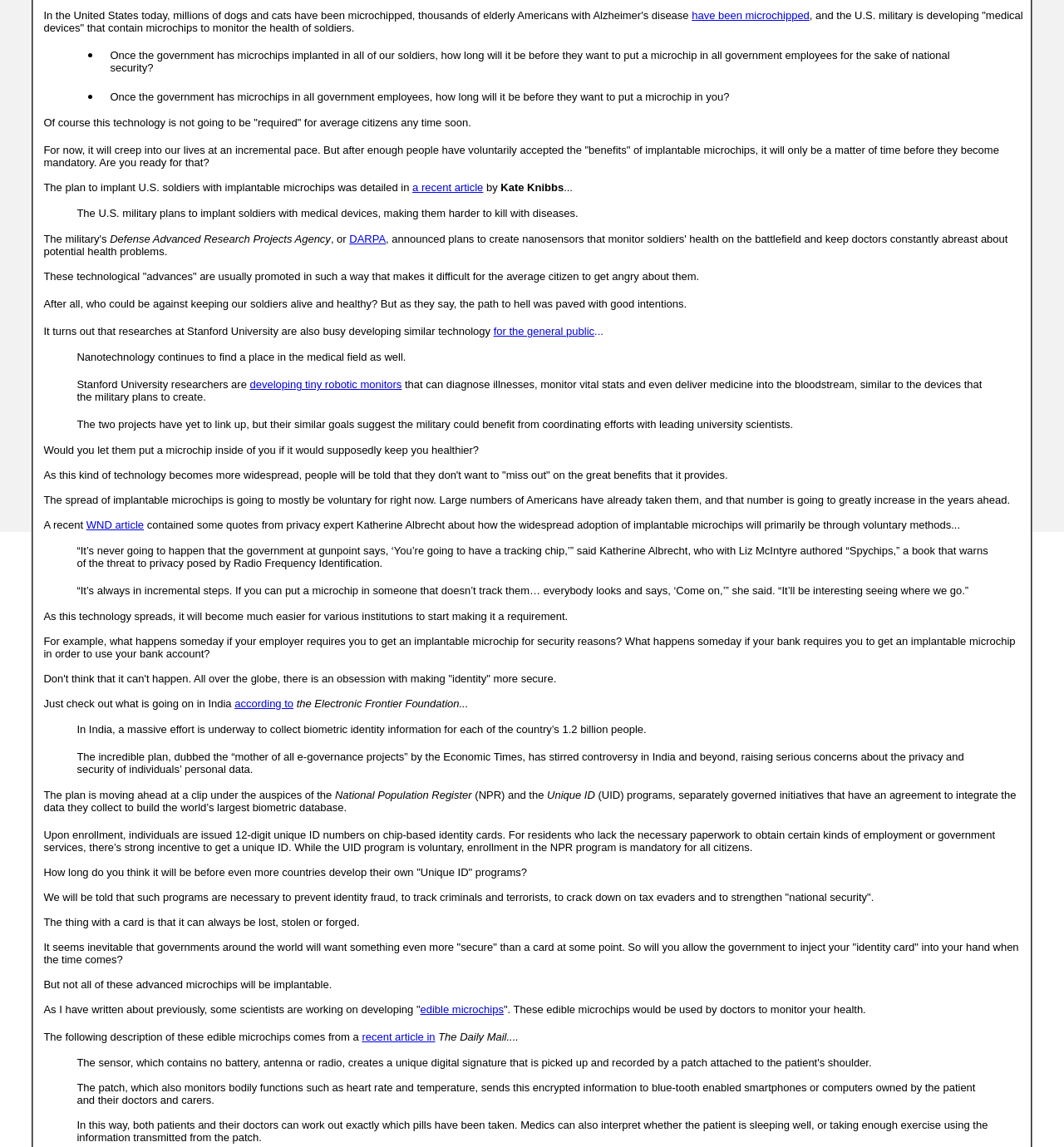Using the provided element description "developing tiny robotic monitors", determine the bounding box coordinates of the UI element.

[0.235, 0.33, 0.378, 0.341]